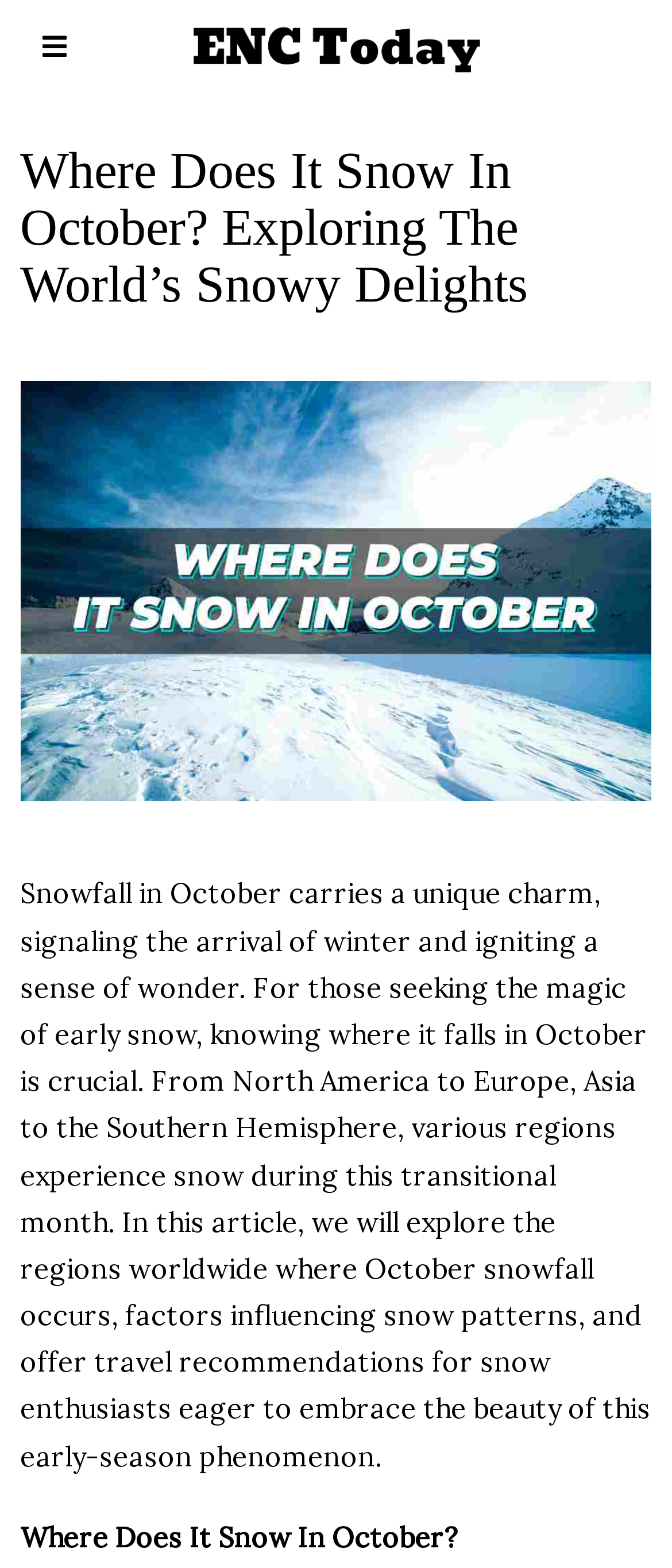What is the purpose of this article?
Please provide a comprehensive answer to the question based on the webpage screenshot.

The article aims to provide information on where it snows in October, which is crucial for those seeking the magic of early snow, and offers travel recommendations for snow enthusiasts.